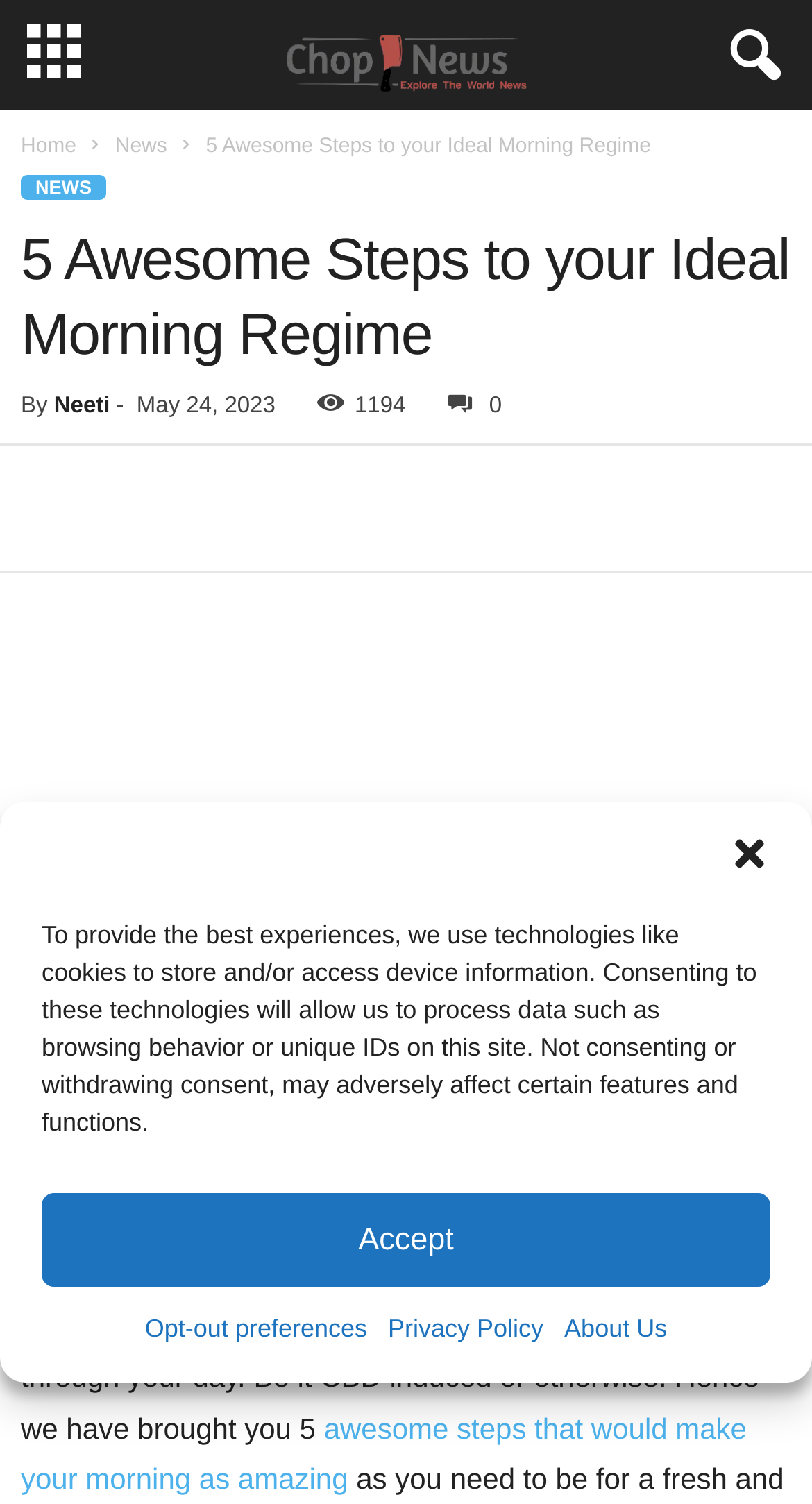Locate the bounding box coordinates of the element that should be clicked to execute the following instruction: "Read more about the 5 awesome steps".

[0.026, 0.938, 0.92, 0.993]